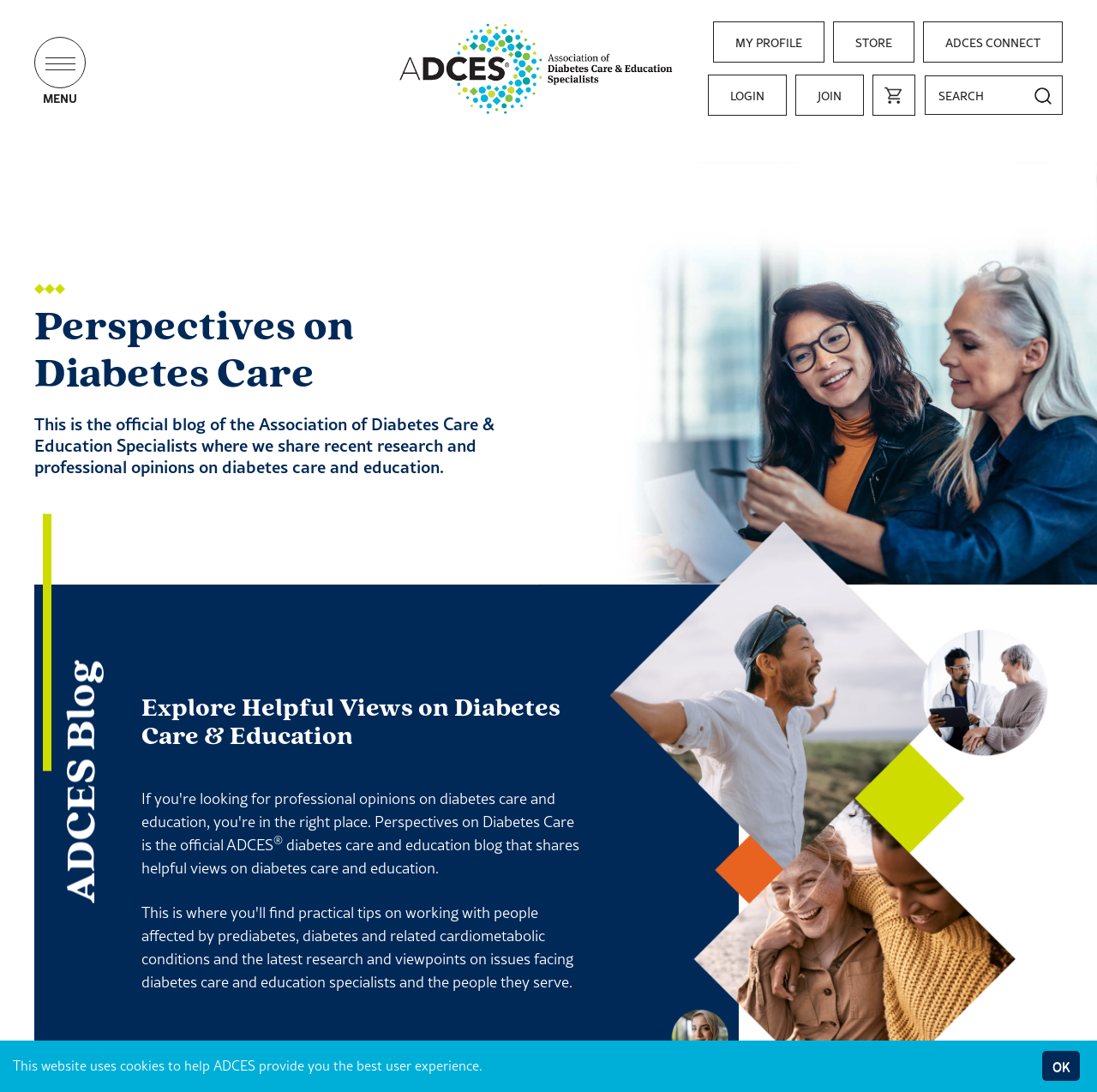What is the topic of the blog posts on this website?
Using the image as a reference, give an elaborate response to the question.

The answer can be found by looking at the heading 'Perspectives on Diabetes Care' and the text below it, which mentions 'recent research and professional opinions on diabetes care and education'. This suggests that the topic of the blog posts on this website is diabetes care and education.